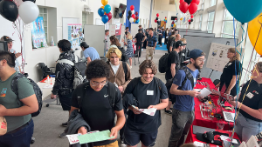Describe all elements and aspects of the image.

The image captures a vibrant scene from a bustling event held in a spacious indoor venue, likely associated with academic or community outreach. Attendees, primarily students, are seen engaging with booths and tables adorned in red and decorated with colorful balloons in blue, red, and yellow, suggesting a festive atmosphere. 

In the foreground, two young men, one in a black t-shirt with a backpack and the other in a similar casual outfit, are closely examining informational materials. The individuals in the background are engaged in conversations or browsing, creating a dynamic sense of activity throughout the space. Sparse decorations and banners hint at the event's focus, which may include educational resources or networking opportunities, useful for students exploring various programs. The overall ambiance is lively and inclusive, reflecting a strong community spirit.